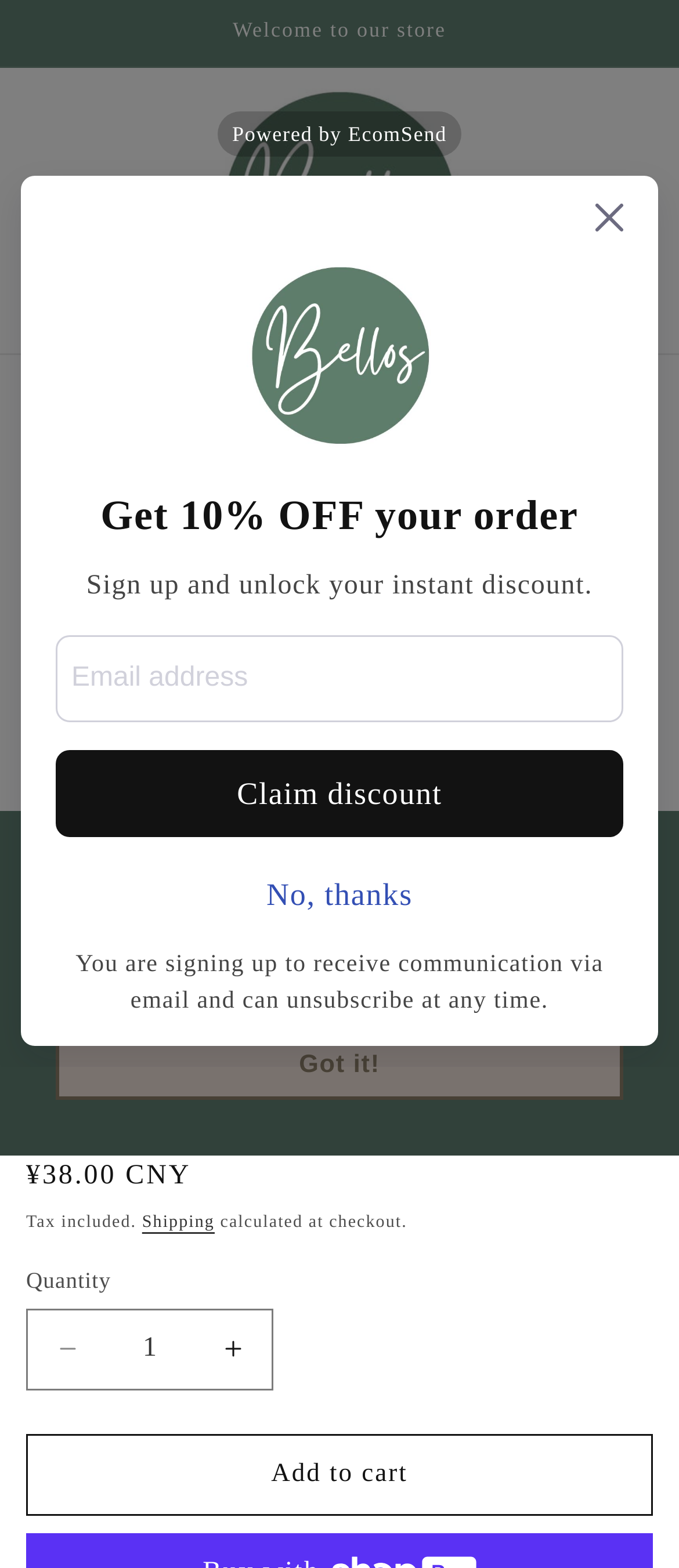Identify the bounding box coordinates of the section to be clicked to complete the task described by the following instruction: "View the shopping cart". The coordinates should be four float numbers between 0 and 1, formatted as [left, top, right, bottom].

[0.821, 0.11, 0.933, 0.159]